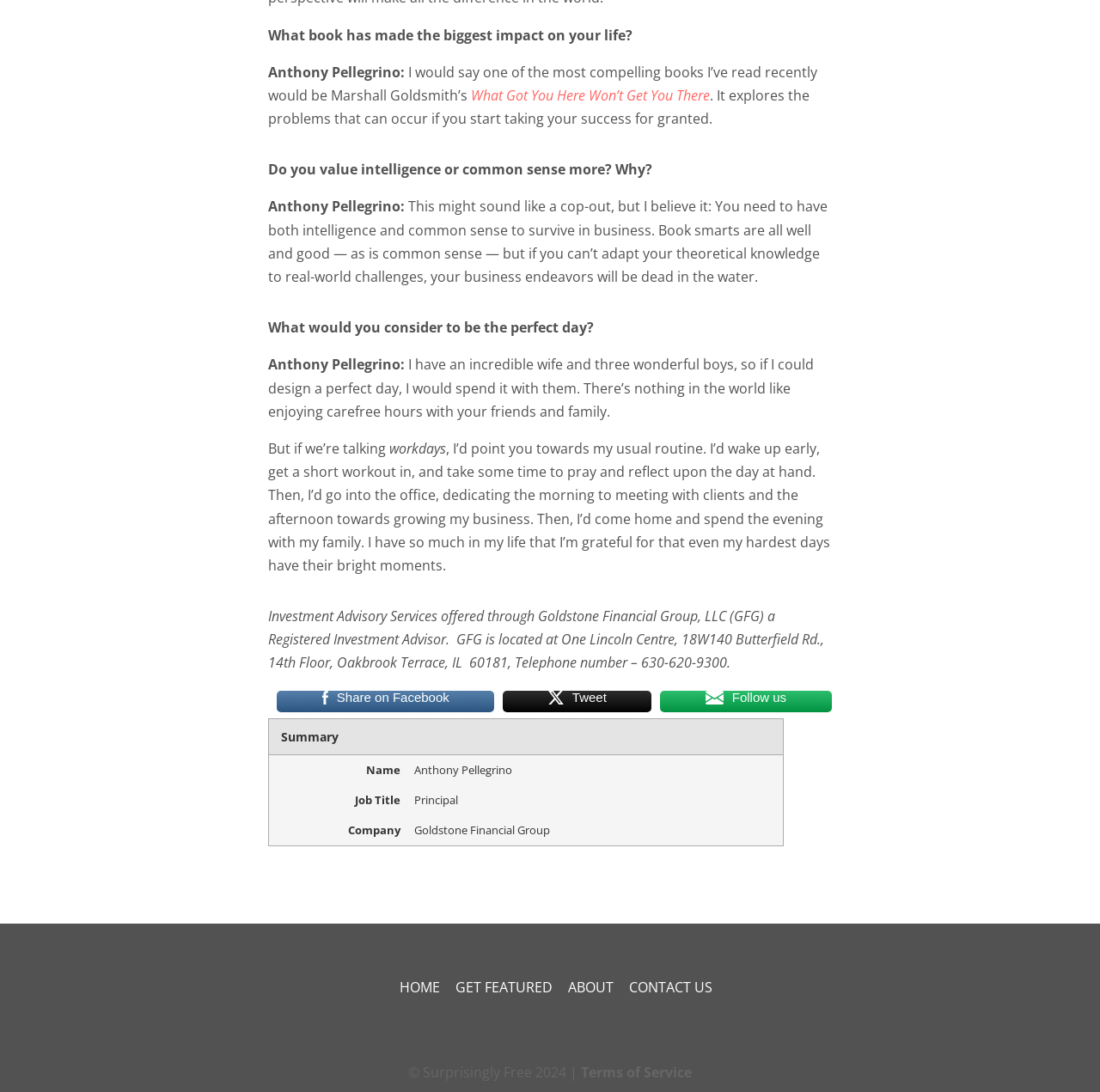What is the perfect day according to Anthony Pellegrino?
Look at the screenshot and give a one-word or phrase answer.

Spending time with family